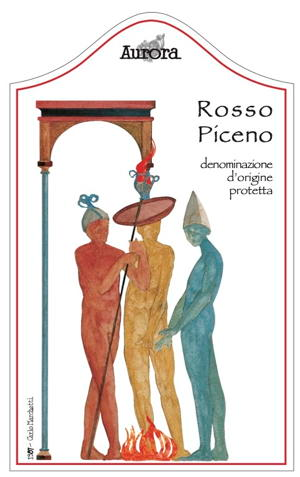Give a short answer to this question using one word or a phrase:
What is the phrase that affirms the wine's protected status?

denominazione d'origine protetta